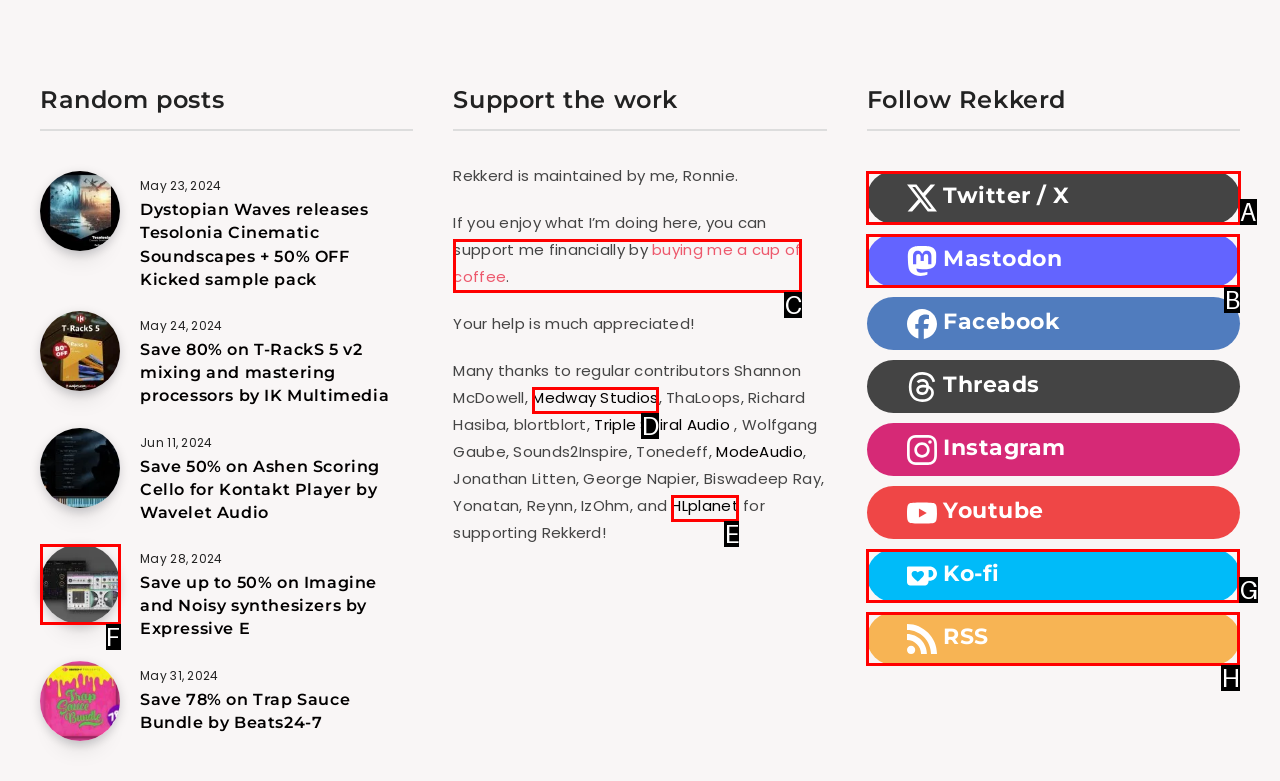For the instruction: Leave a reply, determine the appropriate UI element to click from the given options. Respond with the letter corresponding to the correct choice.

None